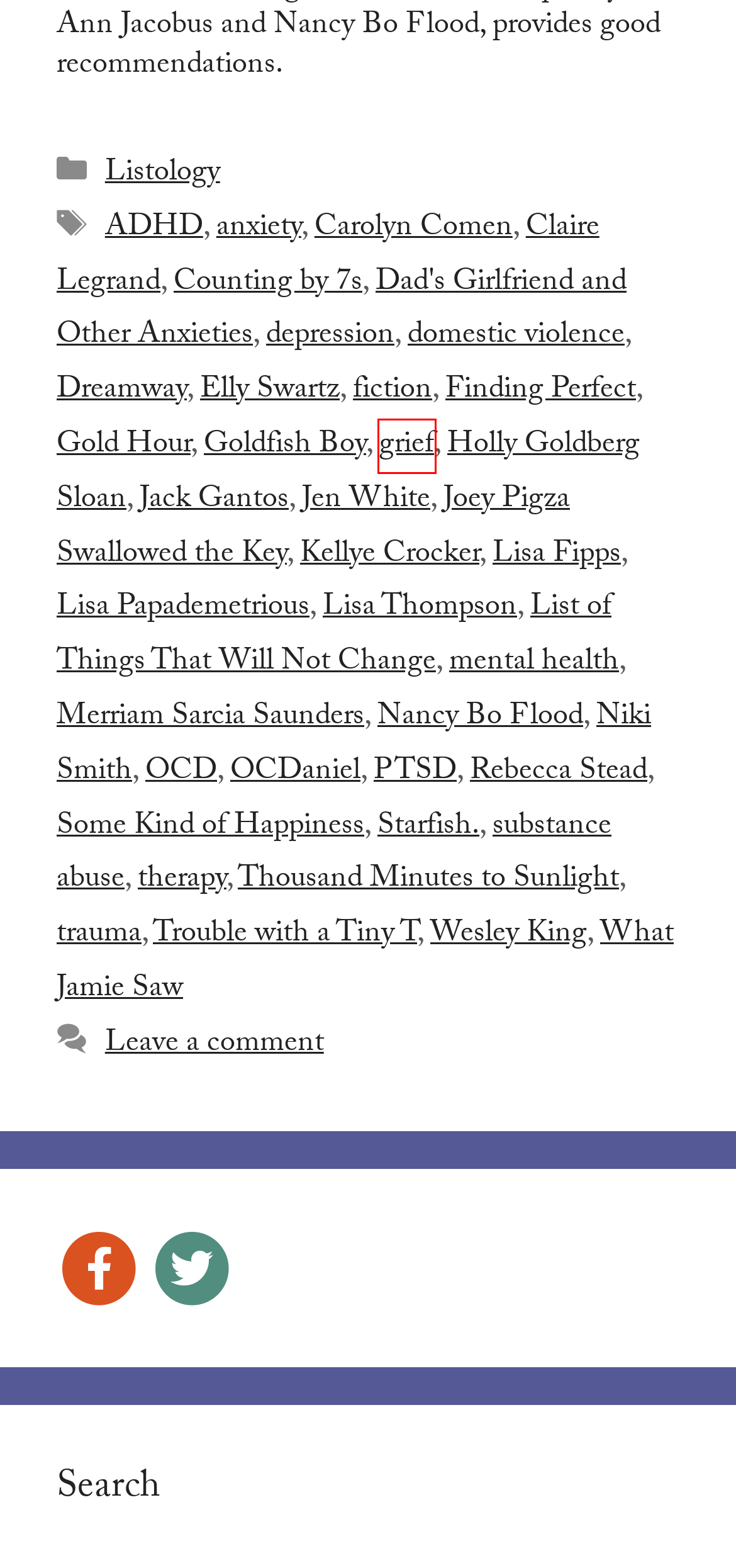You are presented with a screenshot of a webpage that includes a red bounding box around an element. Determine which webpage description best matches the page that results from clicking the element within the red bounding box. Here are the candidates:
A. Wesley King - Bookology Magazine
B. Claire Legrand - Bookology Magazine
C. domestic violence - Bookology Magazine
D. Nancy Bo Flood - Bookology Magazine
E. therapy - Bookology Magazine
F. grief - Bookology Magazine
G. fiction - Bookology Magazine
H. Trouble with a Tiny T - Bookology Magazine

F